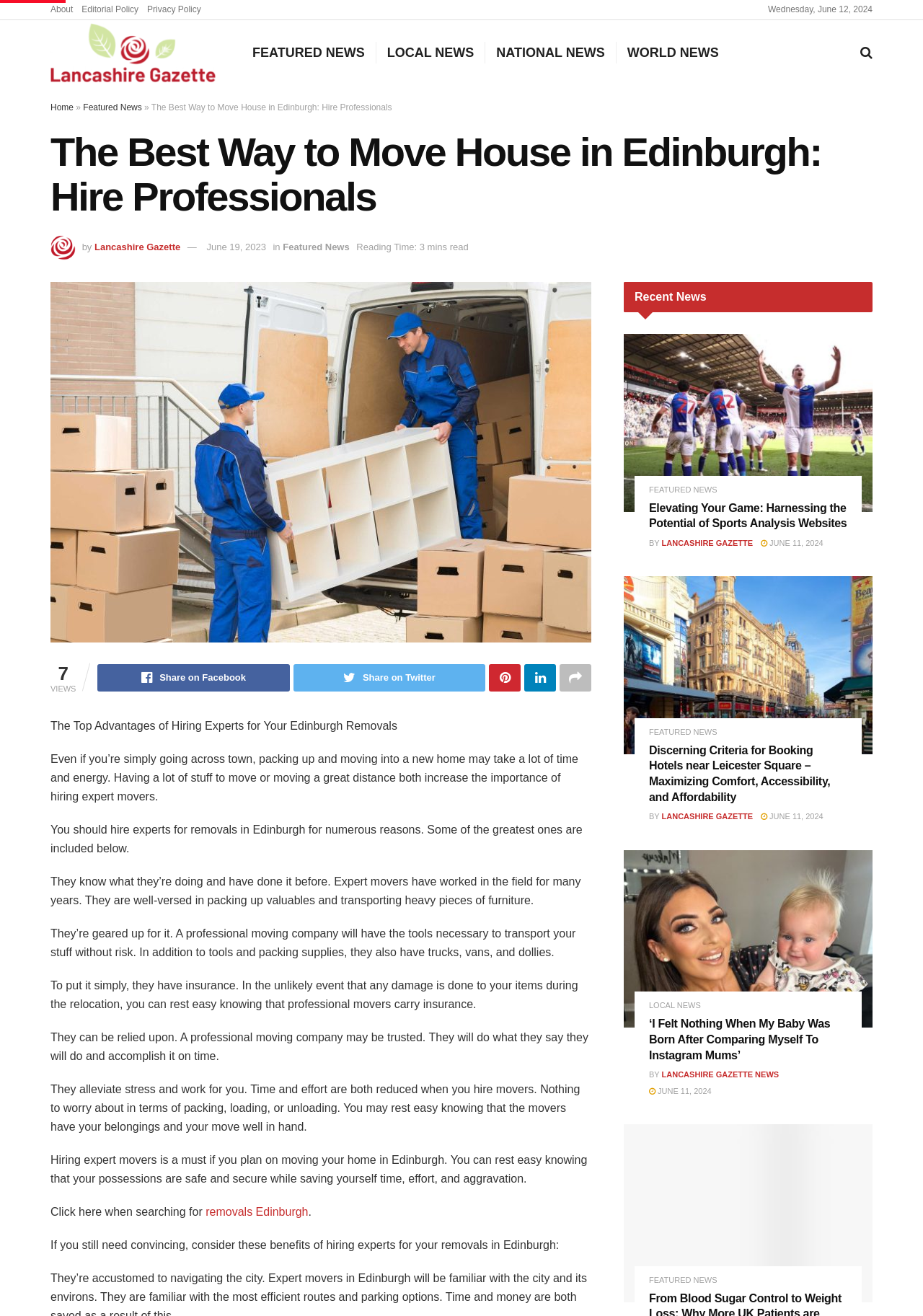Respond to the following question using a concise word or phrase: 
How many minutes does it take to read the main article?

3